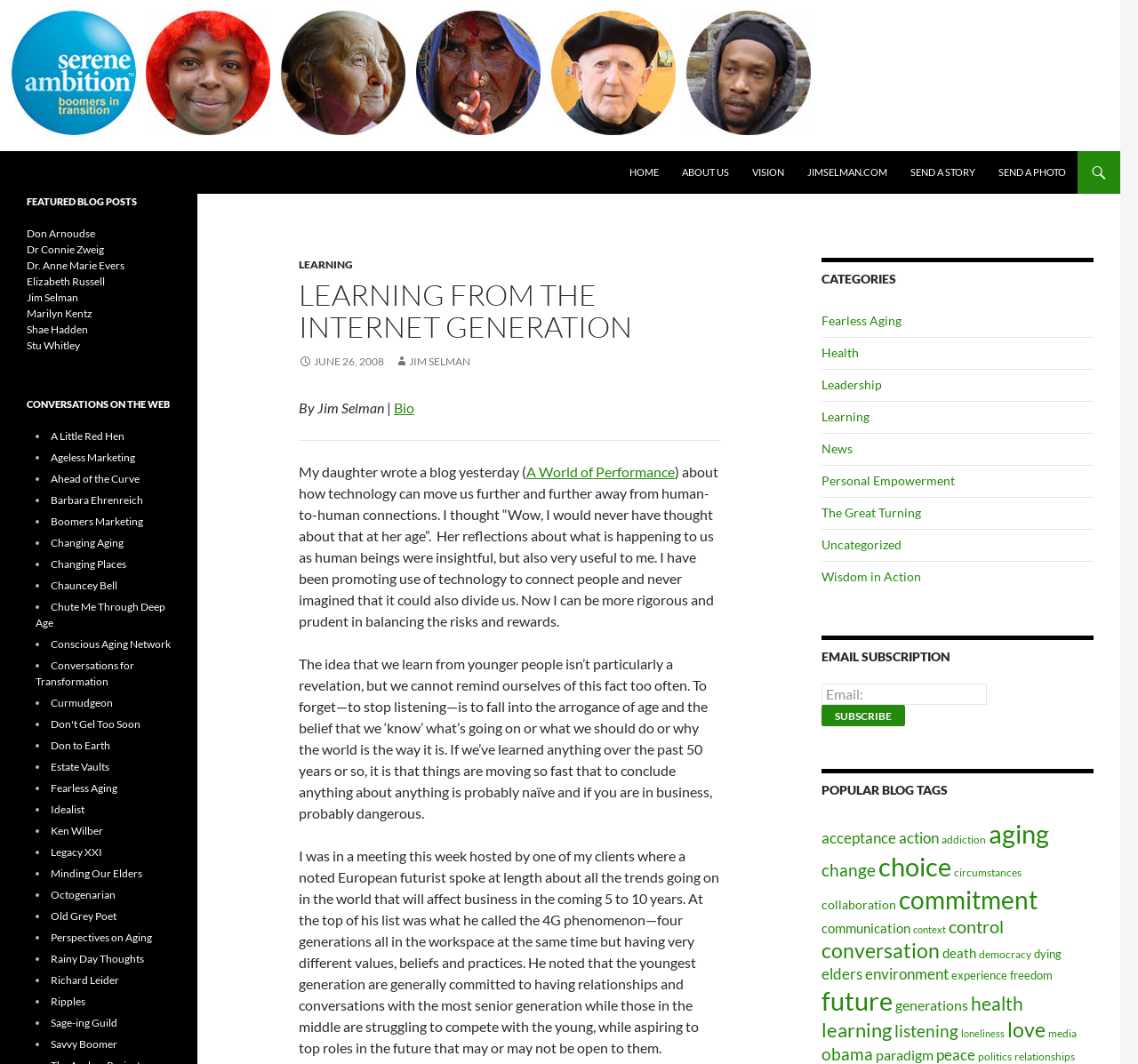Identify the bounding box coordinates for the UI element described by the following text: "Don't Gel Too Soon". Provide the coordinates as four float numbers between 0 and 1, in the format [left, top, right, bottom].

[0.045, 0.674, 0.123, 0.687]